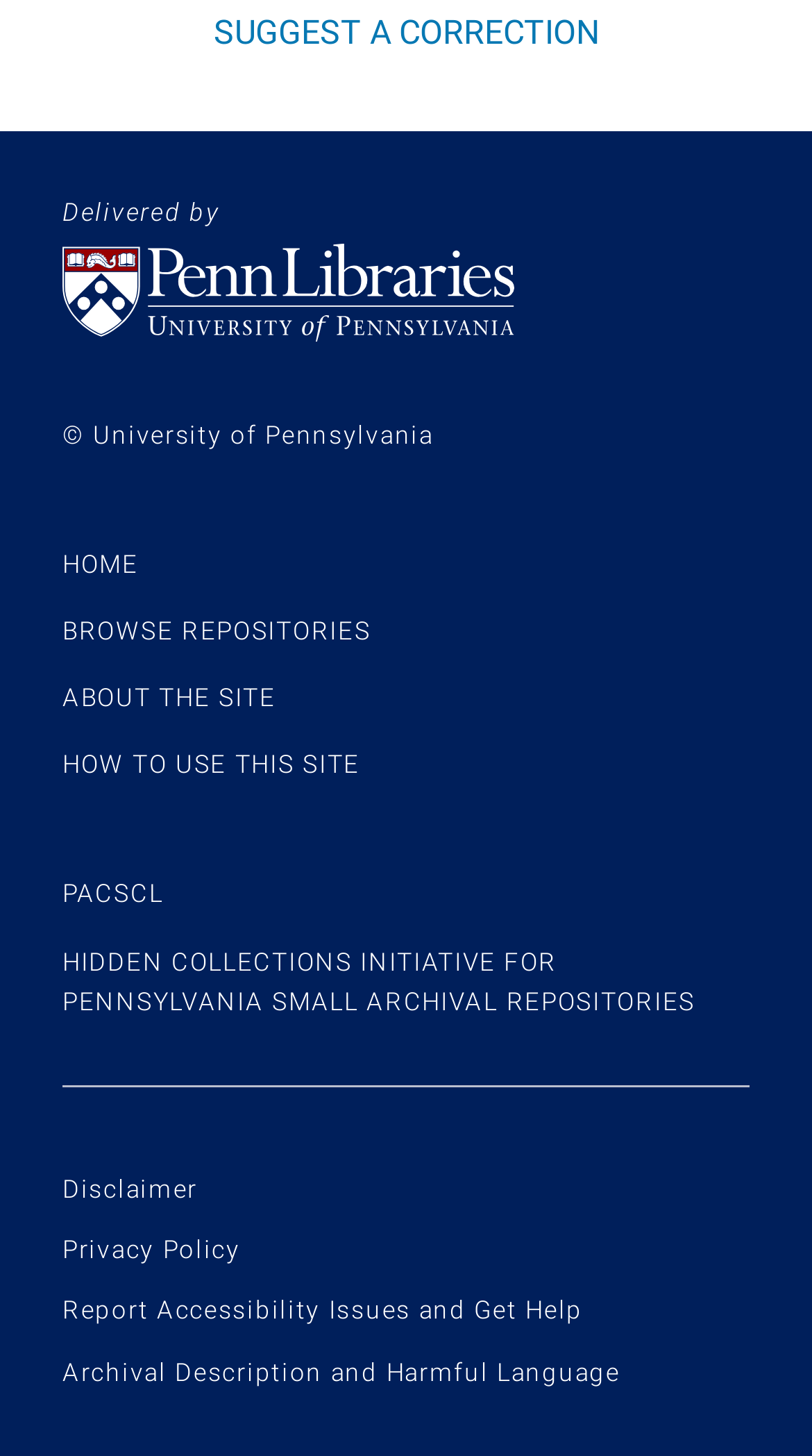Provide the bounding box coordinates of the HTML element this sentence describes: "About the site". The bounding box coordinates consist of four float numbers between 0 and 1, i.e., [left, top, right, bottom].

[0.077, 0.469, 0.34, 0.489]